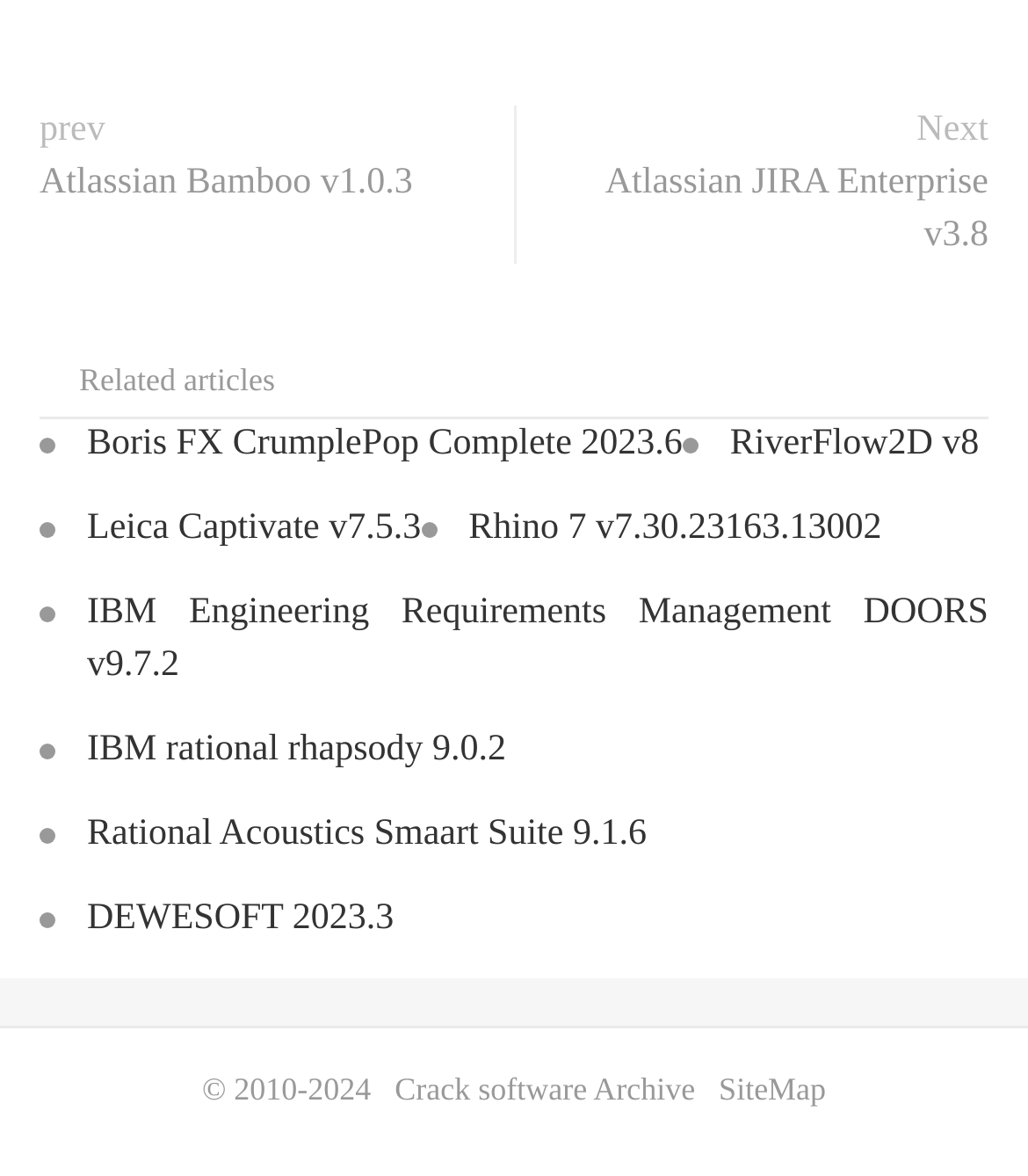Locate the bounding box coordinates of the element you need to click to accomplish the task described by this instruction: "visit Boris FX CrumplePop Complete 2023.6".

[0.085, 0.36, 0.664, 0.393]